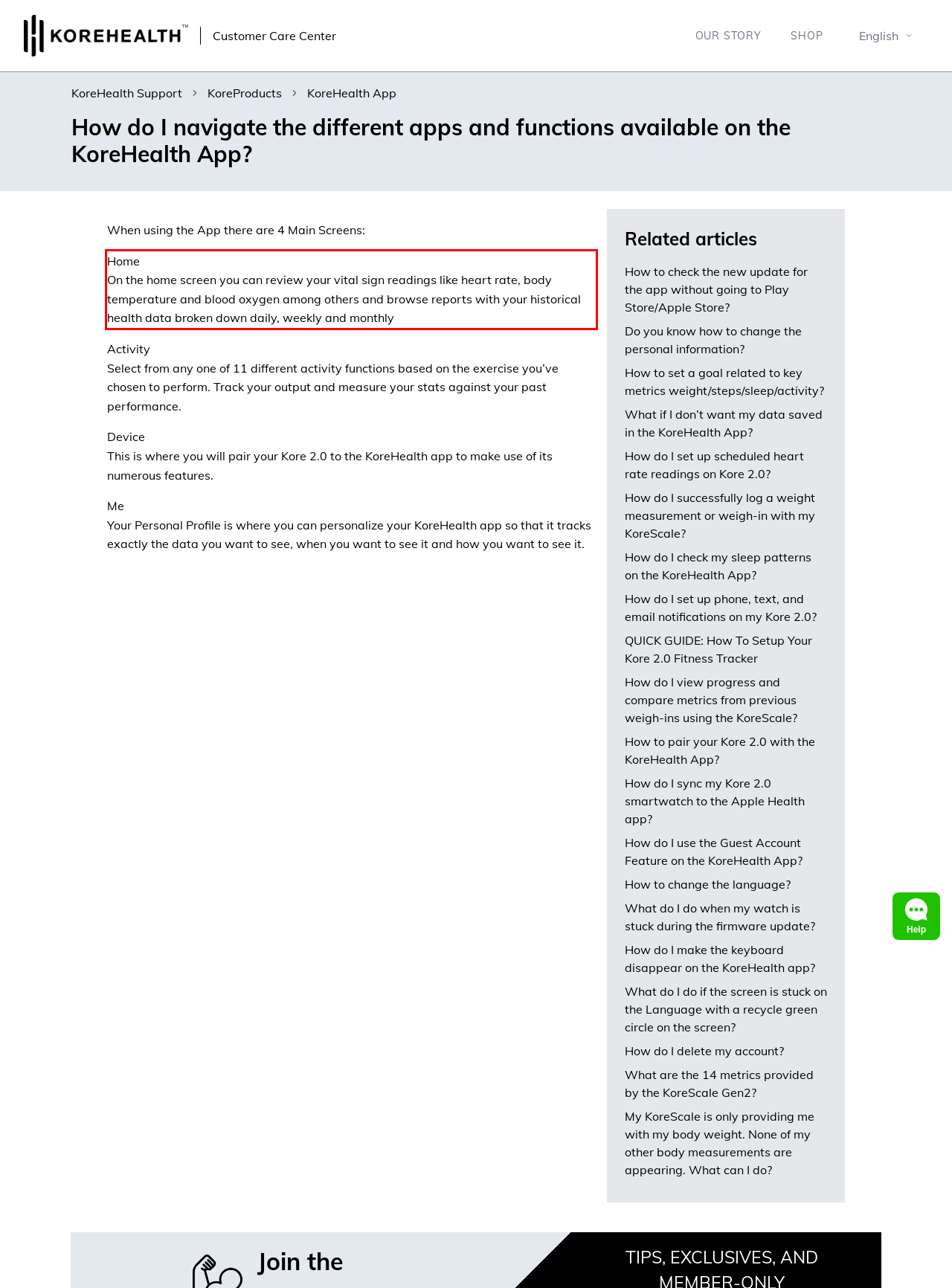You are provided with a screenshot of a webpage that includes a UI element enclosed in a red rectangle. Extract the text content inside this red rectangle.

Home On the home screen you can review your vital sign readings like heart rate, body temperature and blood oxygen among others and browse reports with your historical health data broken down daily, weekly and monthly